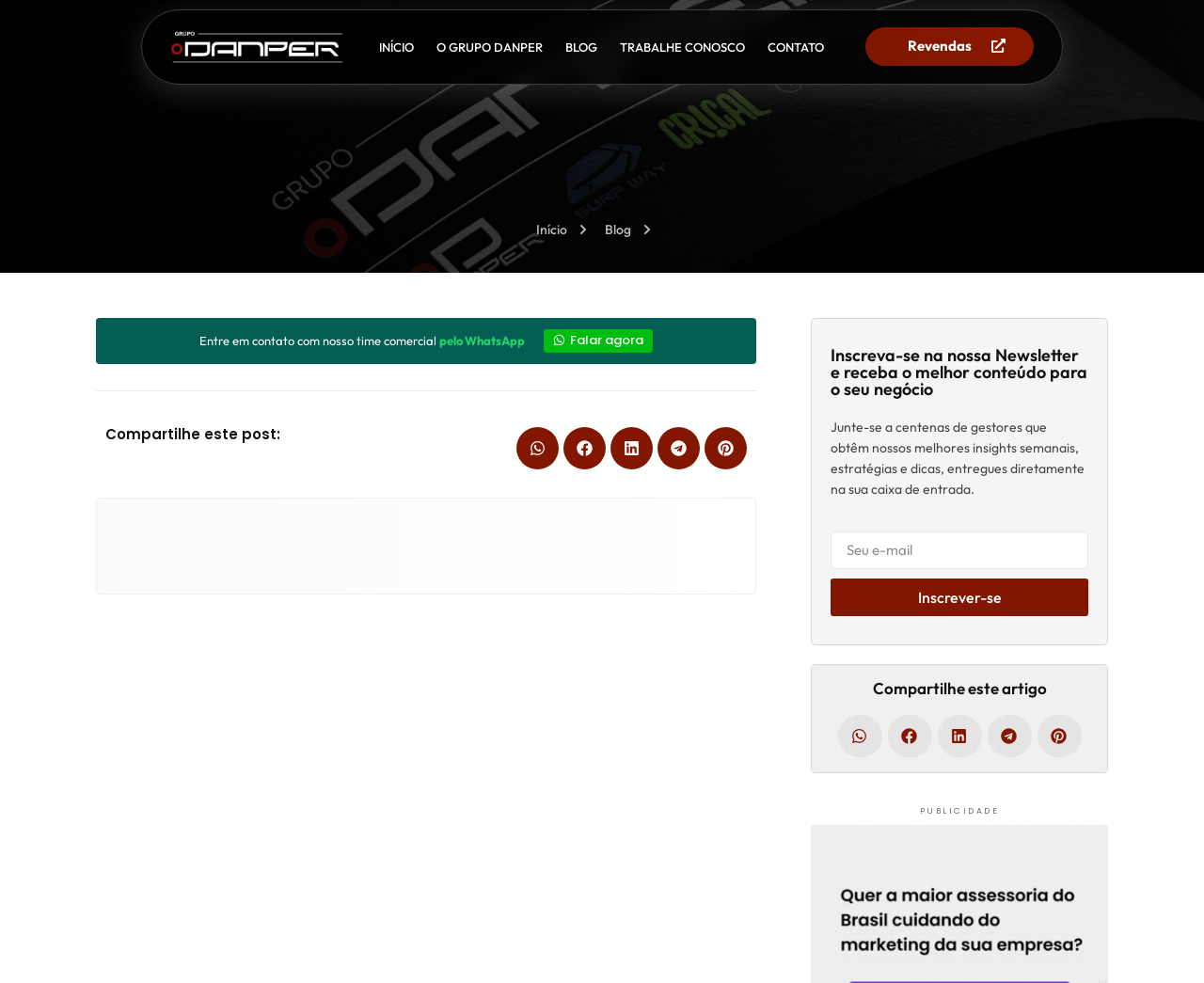Please locate the bounding box coordinates of the element that needs to be clicked to achieve the following instruction: "Enter email address". The coordinates should be four float numbers between 0 and 1, i.e., [left, top, right, bottom].

[0.69, 0.541, 0.904, 0.579]